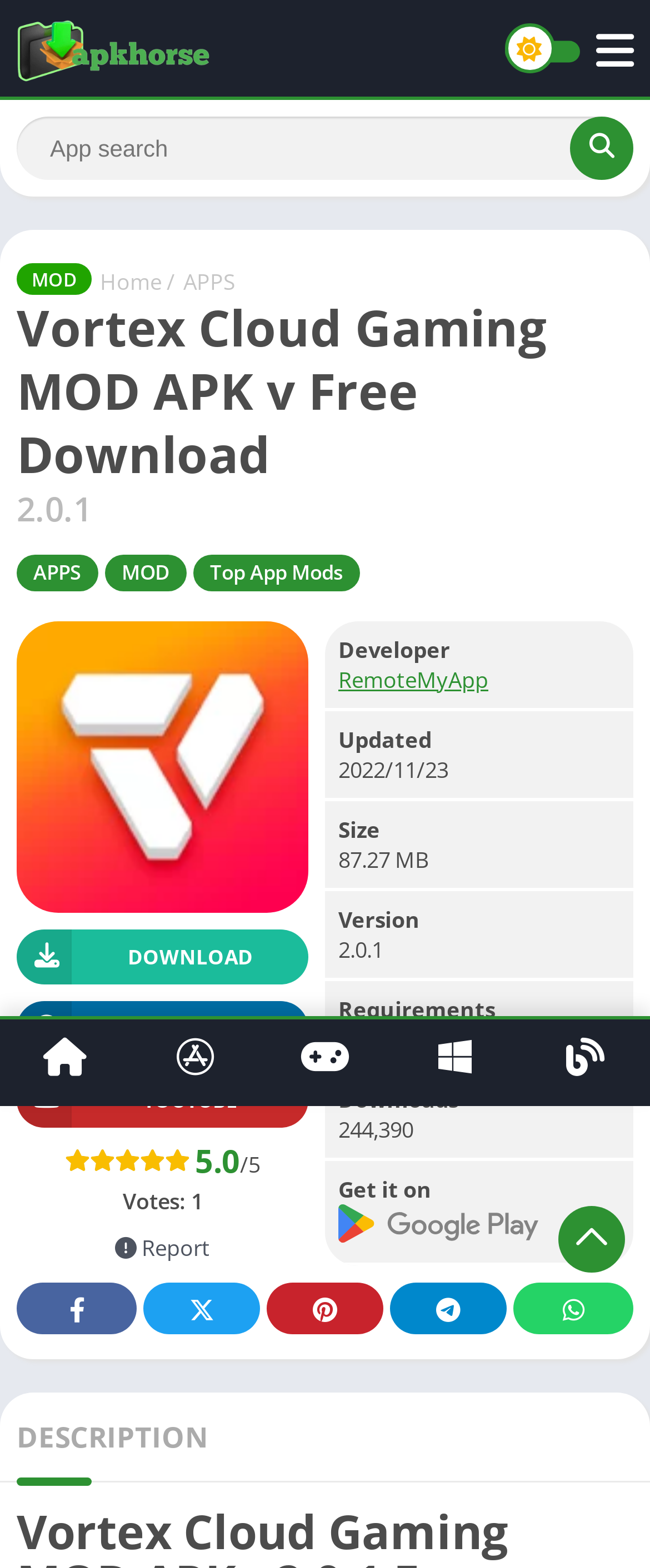Predict the bounding box coordinates of the area that should be clicked to accomplish the following instruction: "Click on Art & Design". The bounding box coordinates should consist of four float numbers between 0 and 1, i.e., [left, top, right, bottom].

None